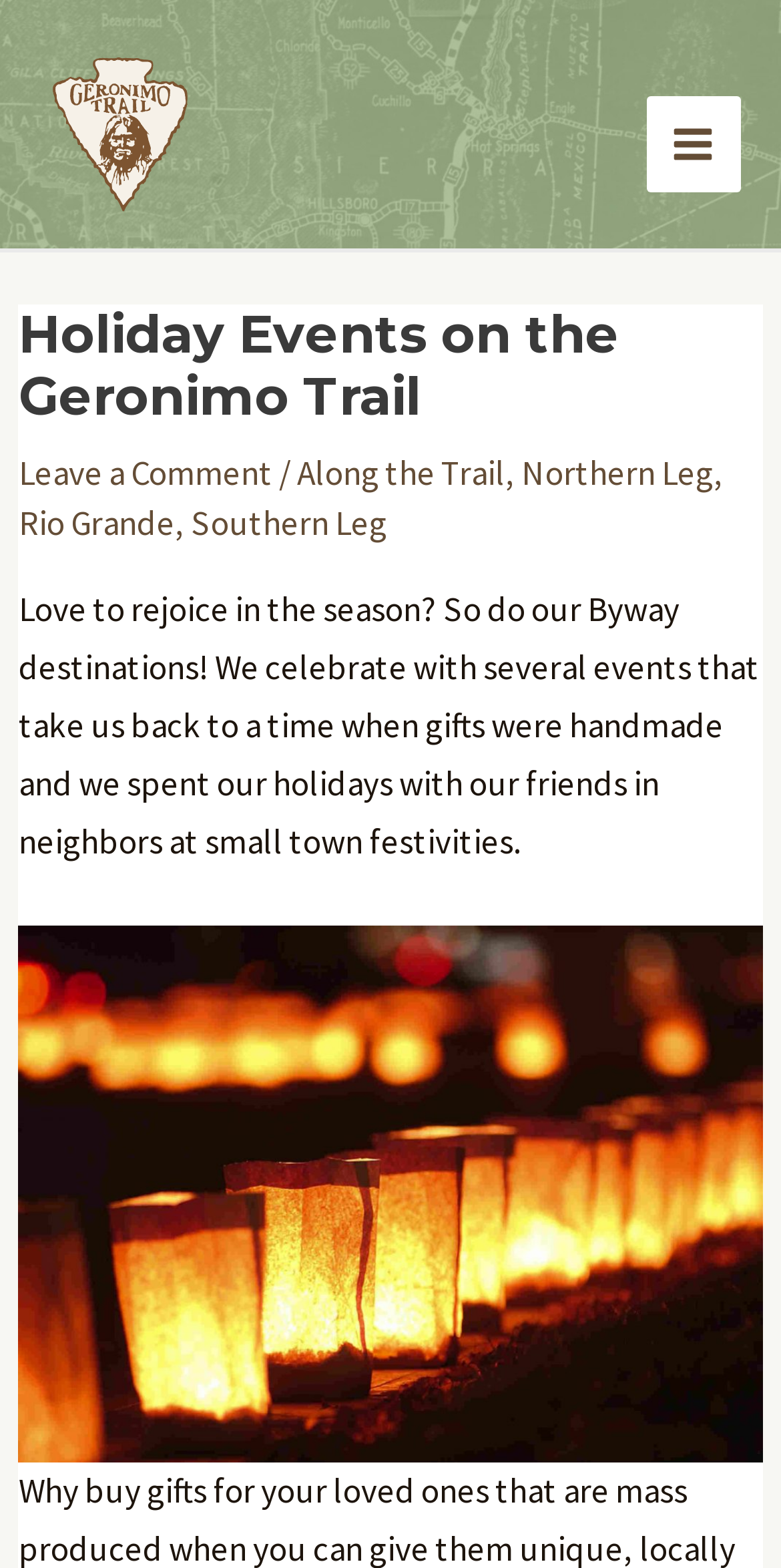Use the information in the screenshot to answer the question comprehensively: How many images are there on the webpage?

I counted the number of image elements on the webpage. There are two images: one with the description 'Geronimo Trail National Scenic Byway' and another with the description 'luminarias at Elephant Butte Lake State Park'.